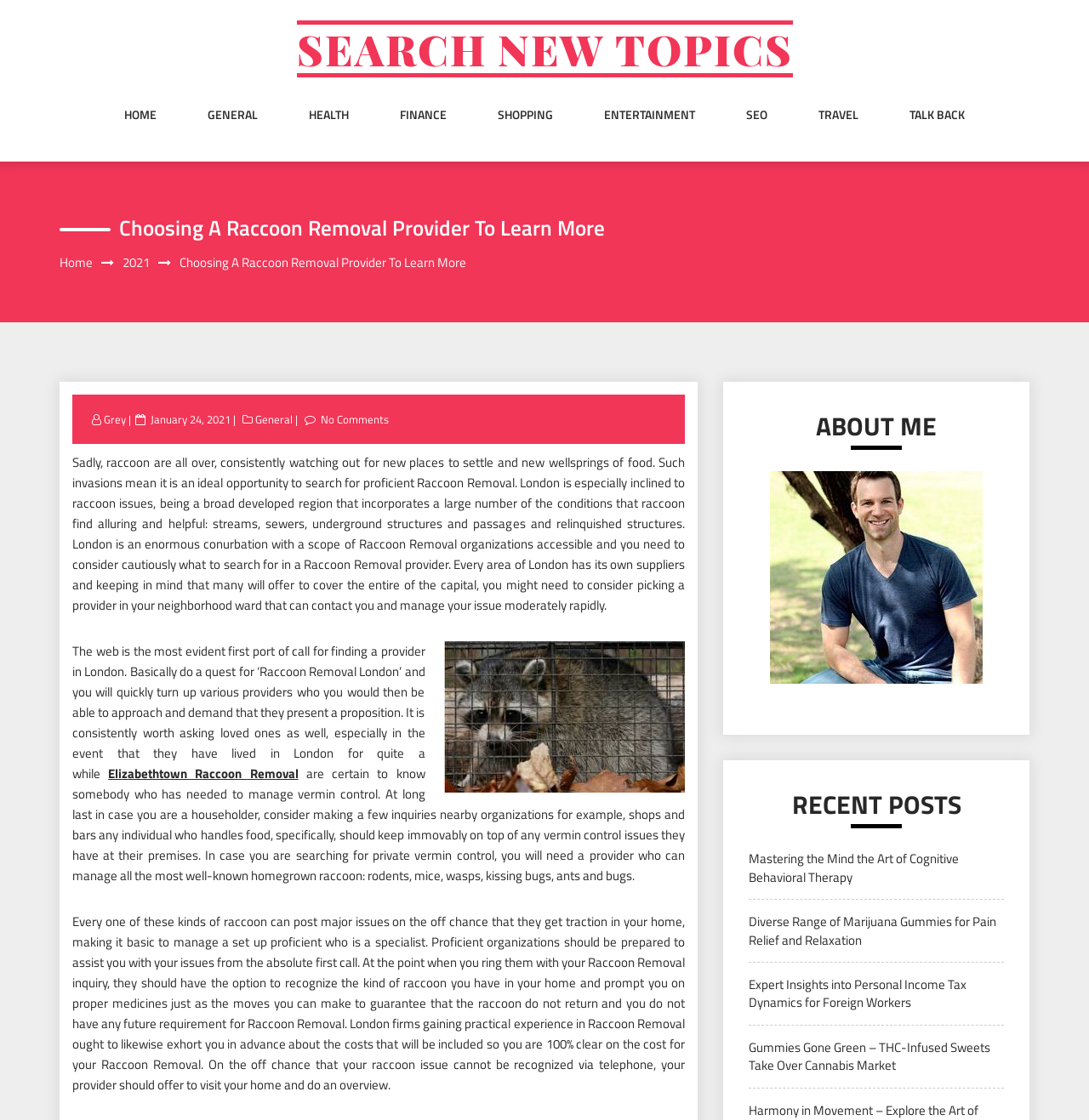Give the bounding box coordinates for this UI element: "General". The coordinates should be four float numbers between 0 and 1, arranged as [left, top, right, bottom].

[0.191, 0.095, 0.237, 0.14]